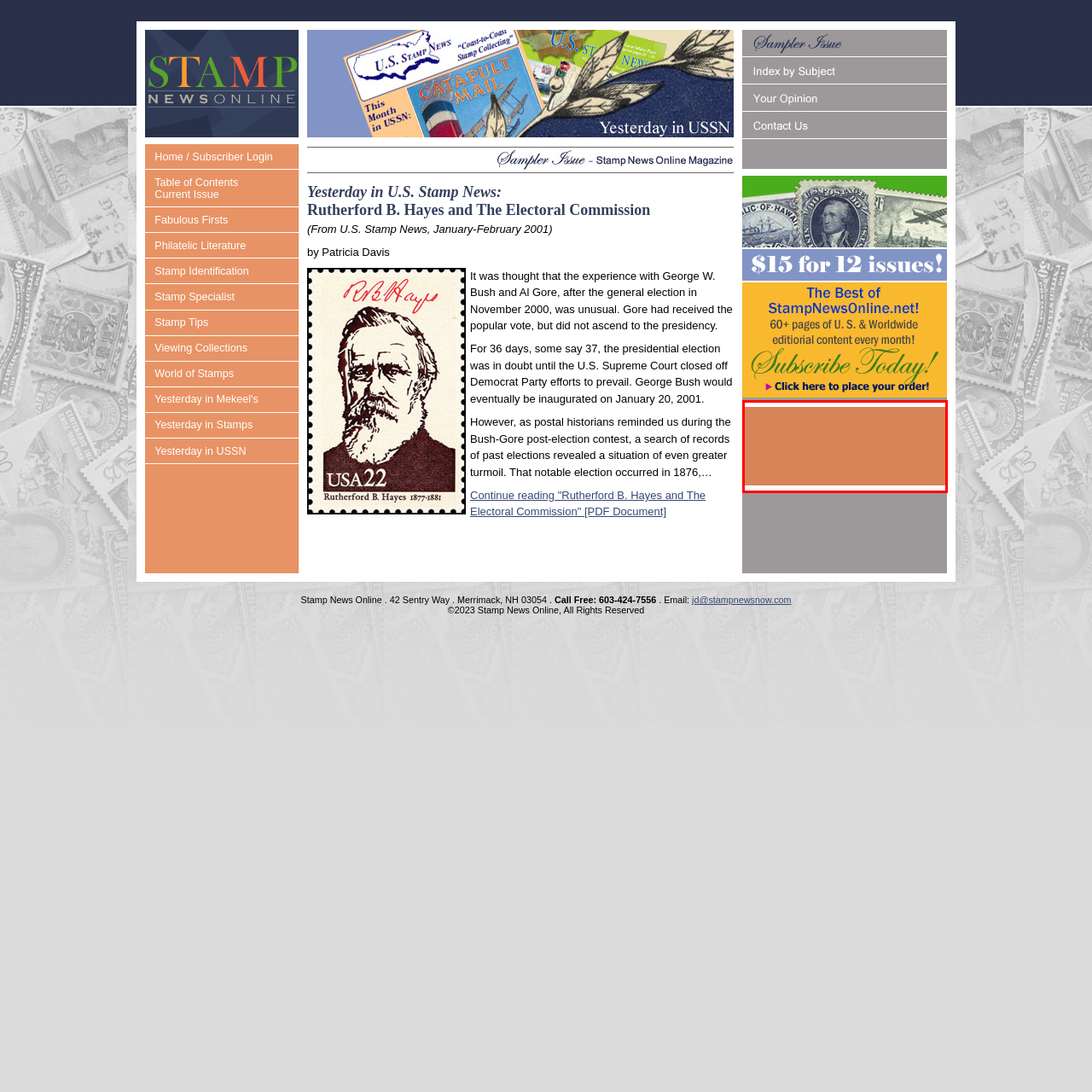Please provide a comprehensive caption for the image highlighted in the red box.

The image features a promotional graphic for subscribing to the "Stamp News Online" magazine, highlighted with an inviting offer of $9 for a one-year subscription, which includes 26 issues. The design is eye-catching, with a pleasant color palette that appeals to stamp enthusiasts and collectors alike. This promotional content is part of a vibrant web page dedicated to stamp news and resources, reflecting the publication's focus on appealing to its audience with special subscription offers.